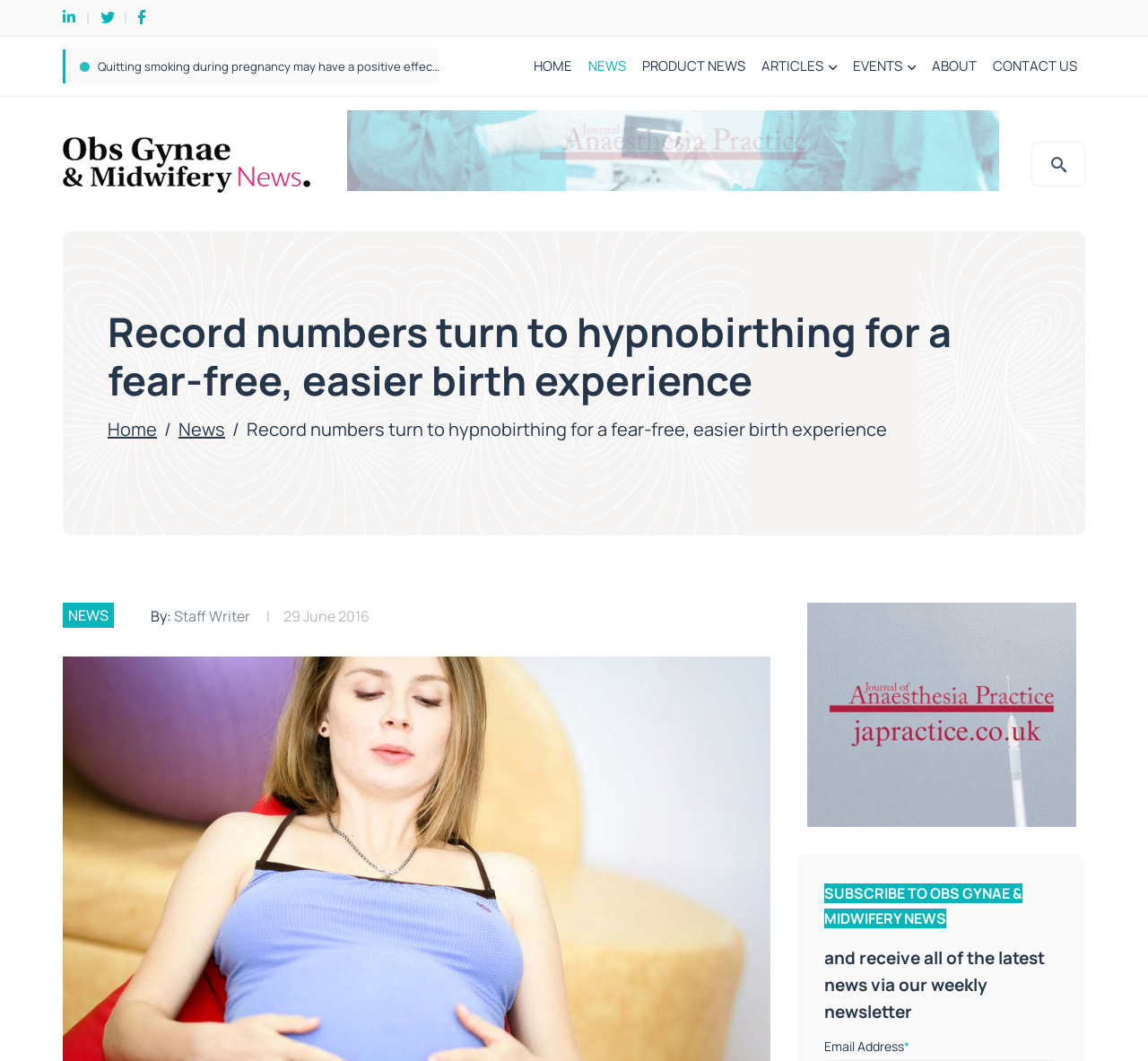Find and specify the bounding box coordinates that correspond to the clickable region for the instruction: "Click on the OGP News link".

[0.055, 0.128, 0.27, 0.181]